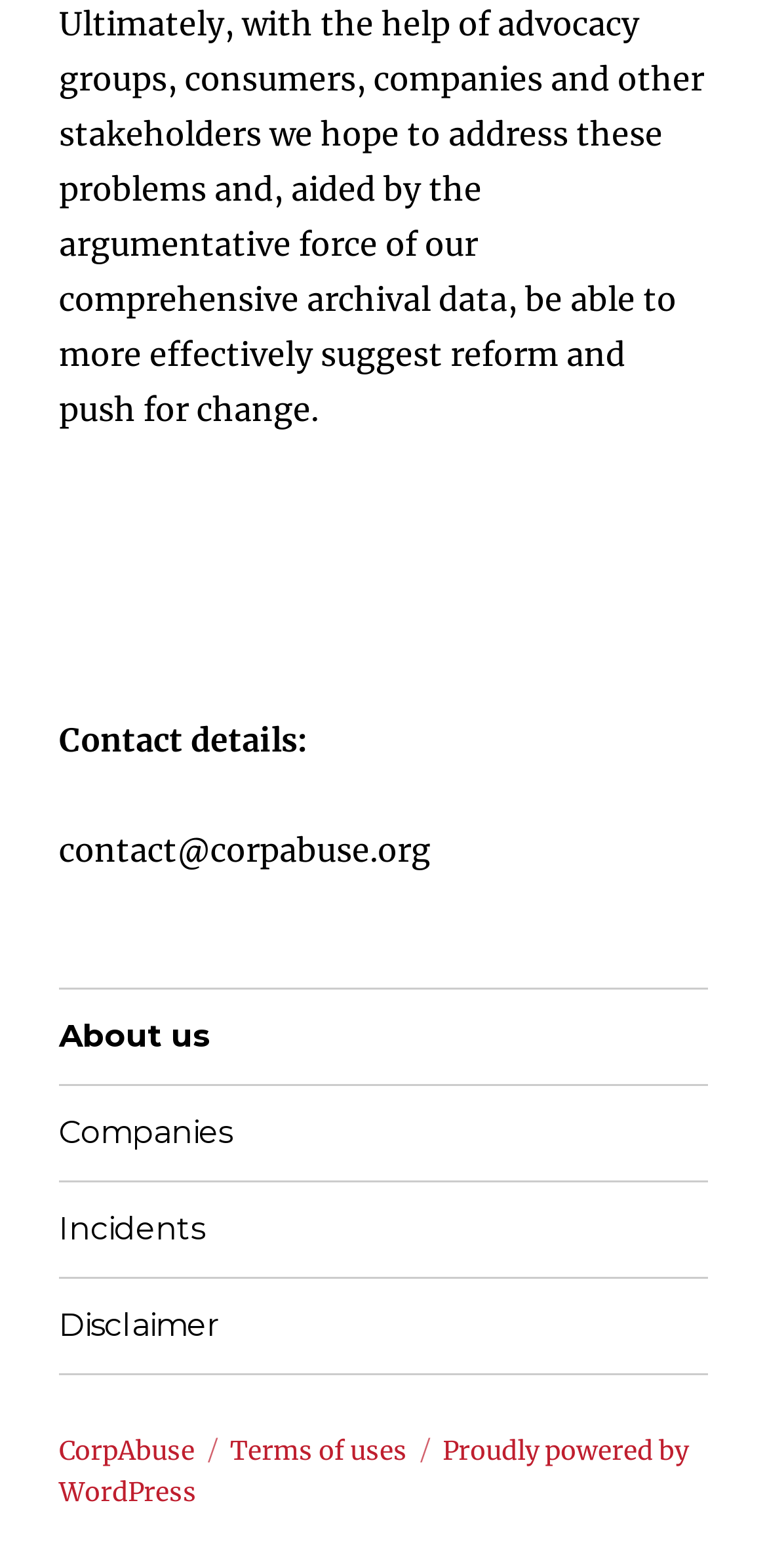Please give a concise answer to this question using a single word or phrase: 
What is the name of the website?

CorpAbuse